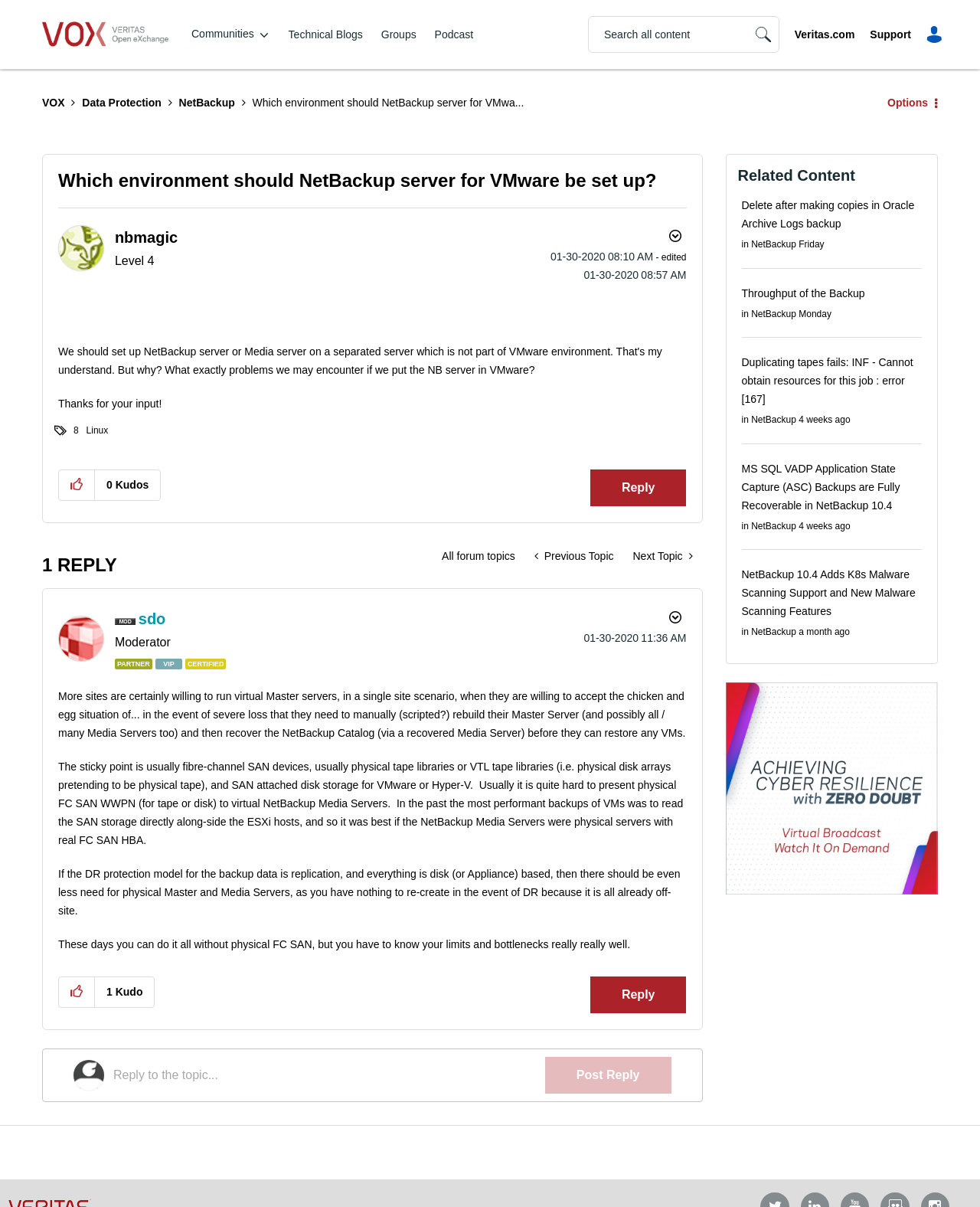From the details in the image, provide a thorough response to the question: What is the level of the user 'nbmagic'?

The level of the user 'nbmagic' is identified as 'Level 4' based on the static text 'Level 4' which is associated with the user's profile.